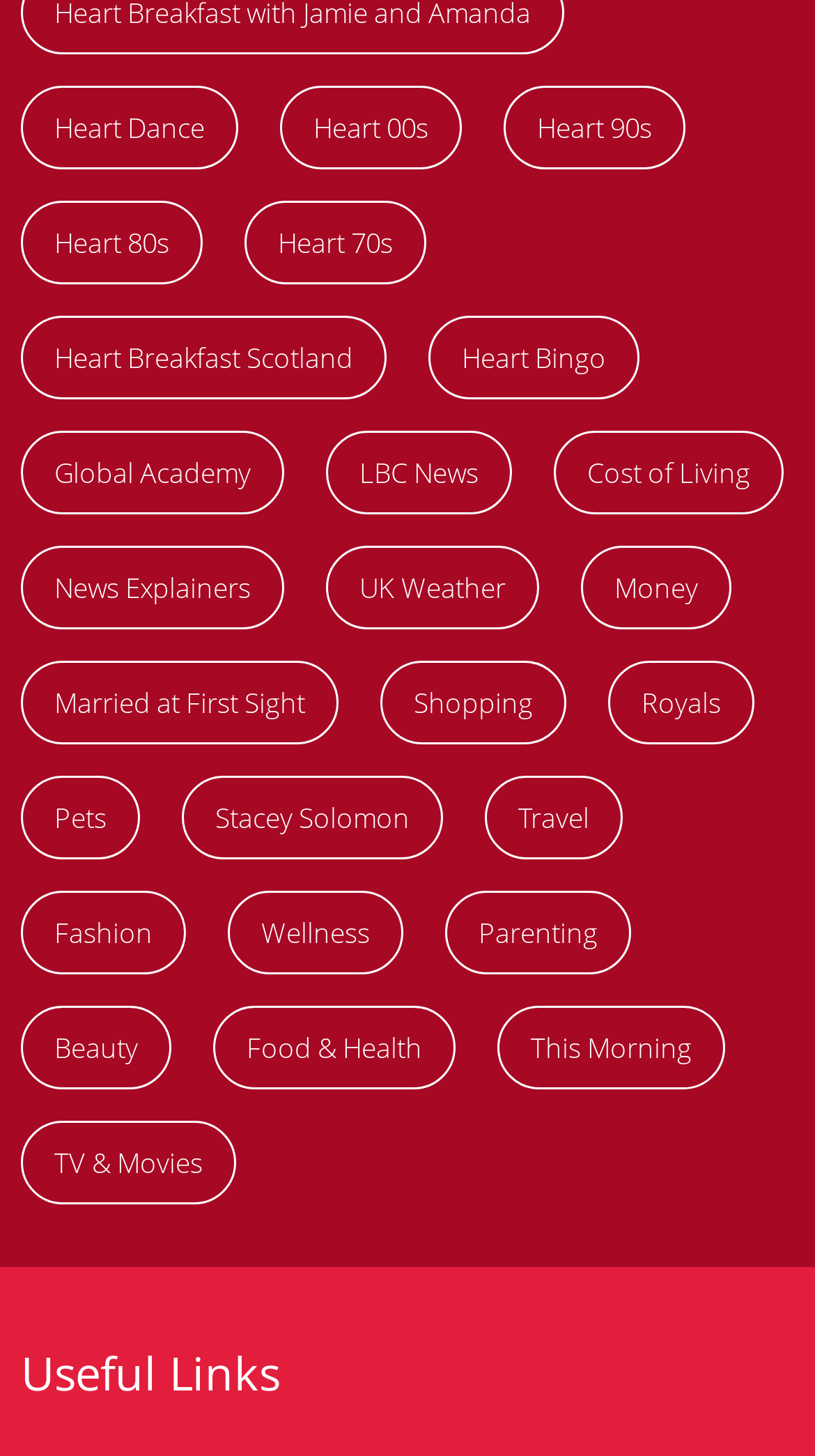Determine the bounding box coordinates of the region that needs to be clicked to achieve the task: "Click Heart Dance".

[0.026, 0.059, 0.292, 0.116]